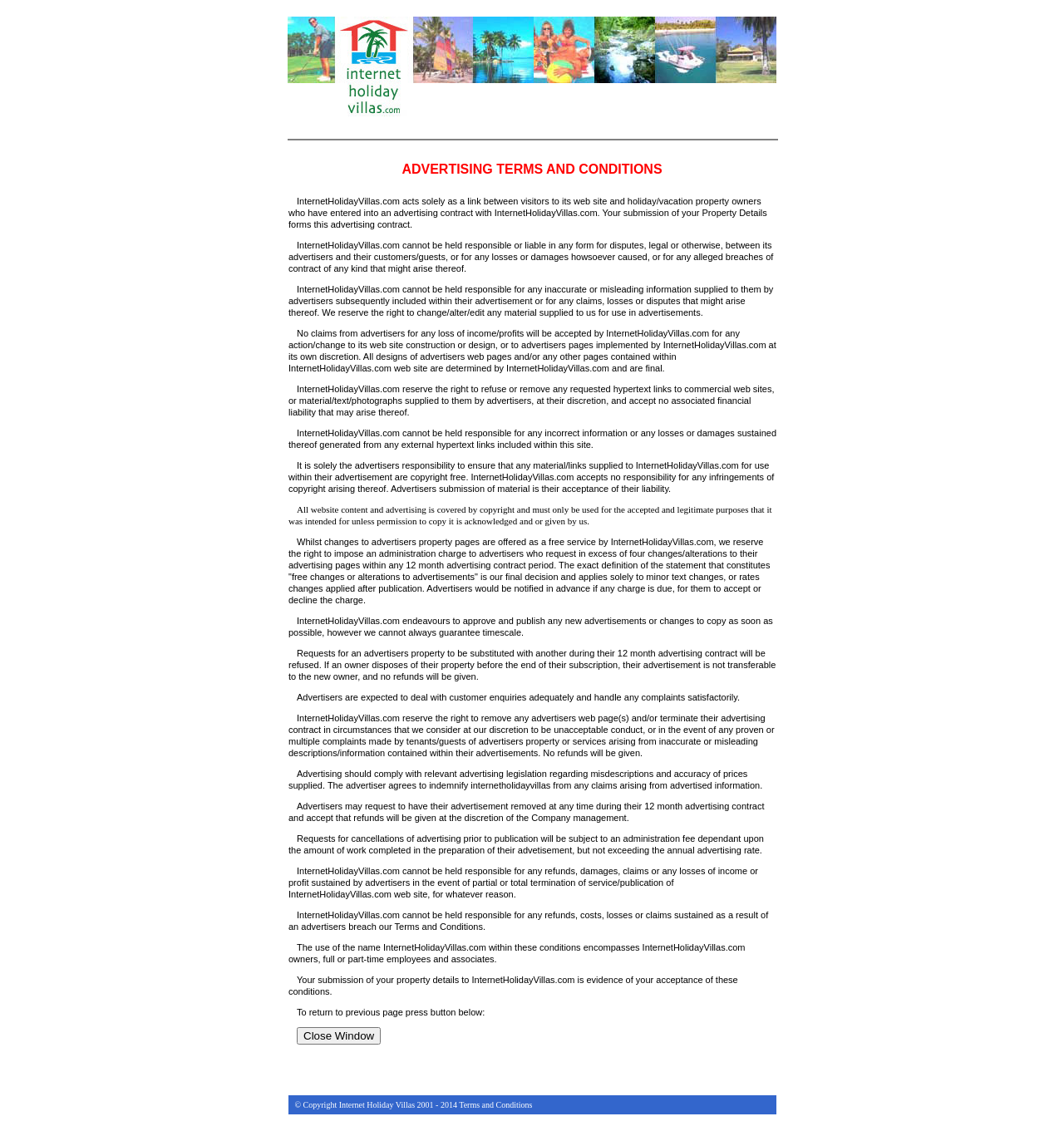Respond to the question below with a single word or phrase:
What is the role of InternetHolidayVillas.com?

Link between visitors and property owners